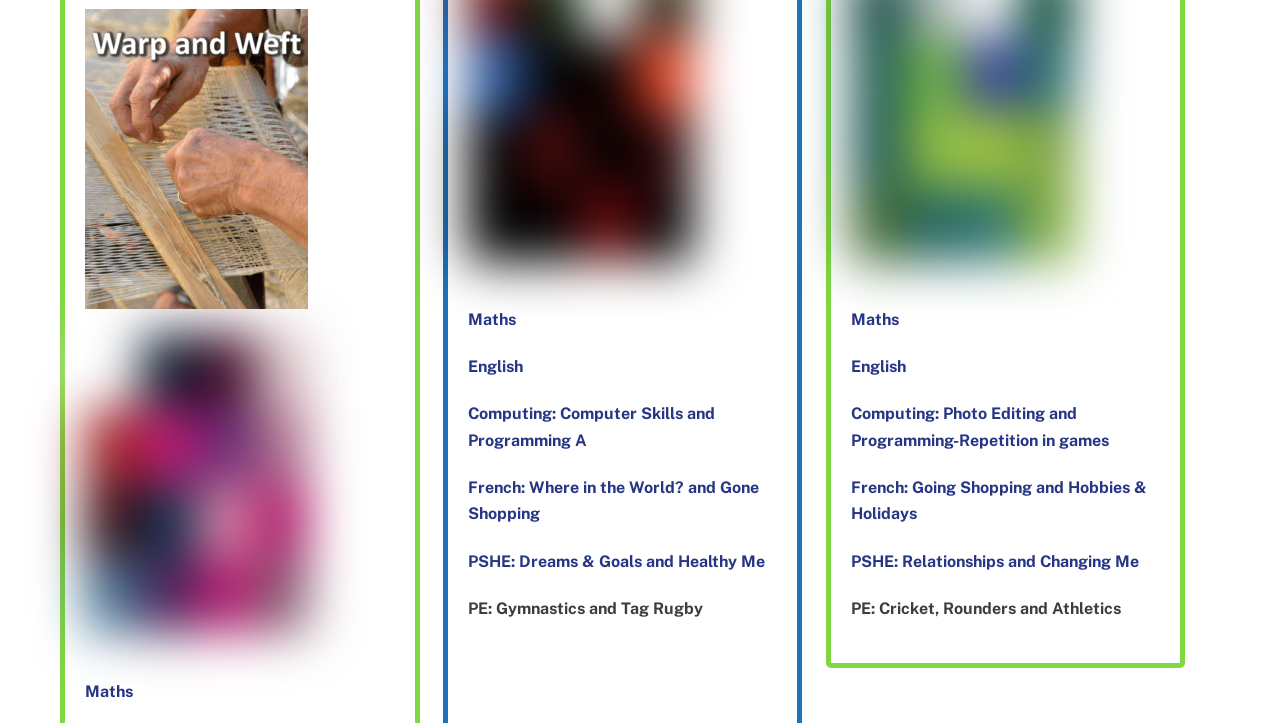What is the last subject mentioned?
Using the information from the image, give a concise answer in one word or a short phrase.

PE